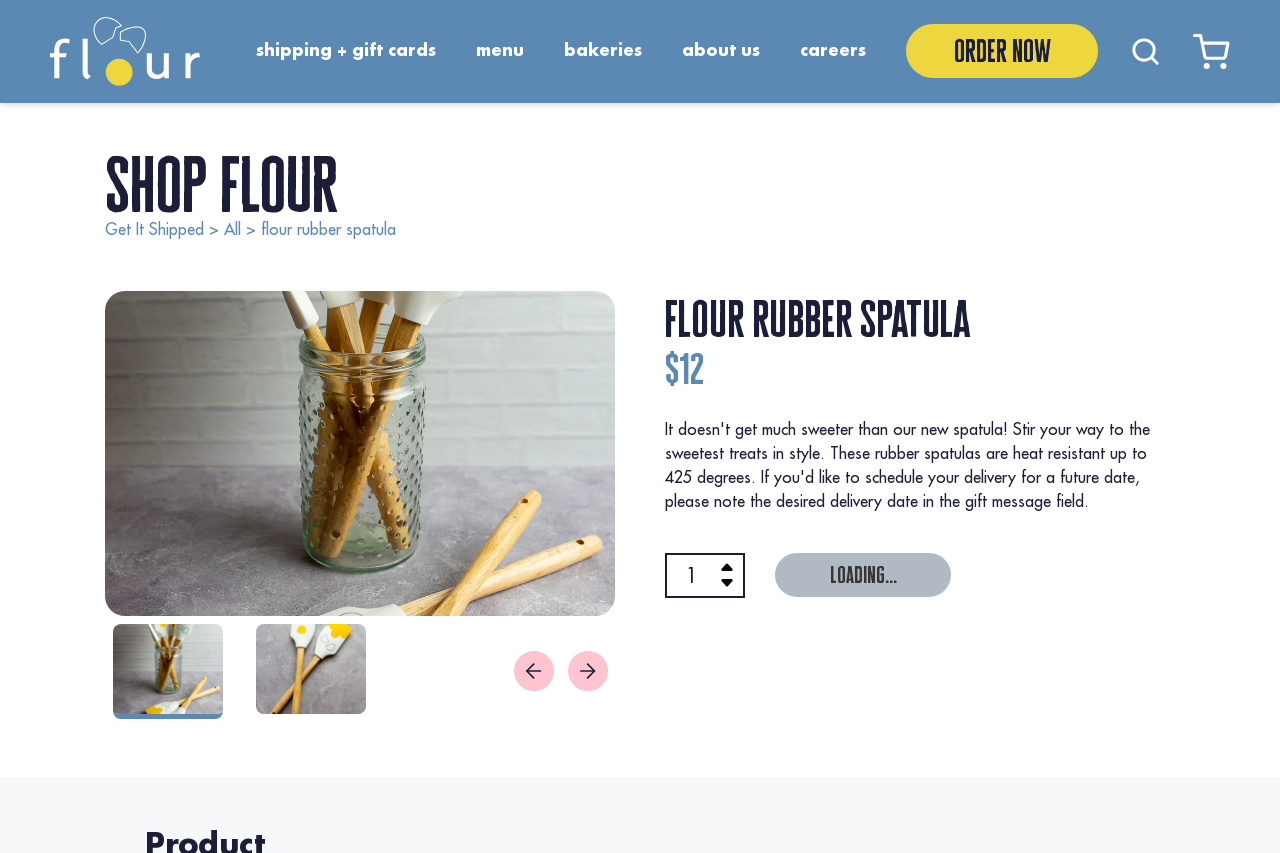Describe all the key features of the webpage in detail.

This webpage appears to be an e-commerce page for a bakery, specifically showcasing a product called "flour rubber spatula". At the top left corner, there is a link to "Flour Bakery + Cafe" accompanied by an image. Next to it, there are three buttons for navigation: "shipping + gift cards", "menu", and "bakeries". On the right side, there are links to "about us" and "careers". 

Below these navigation elements, there is a prominent call-to-action button "order now" and a button with an image, likely a social media or sharing icon. To the right of these buttons, there is a counter displaying "0" with an accompanying image.

The main content of the page is divided into two sections. On the left, there is a section with a heading "flour rubber spatula" and a product image above it. Below the heading, there is a price displayed as "$12". Next to the price, there is a spin button to manually enter the quantity. 

On the right side, there are two large product images, one above the other. Below these images, there are two smaller images, likely showcasing different views or features of the product. At the bottom of the page, there are two buttons, possibly for adding the product to a cart or wishlist.

Throughout the page, there are several images, including a logo, product images, and icons. The overall layout is organized, with clear headings and concise text, making it easy to navigate and find information about the product.